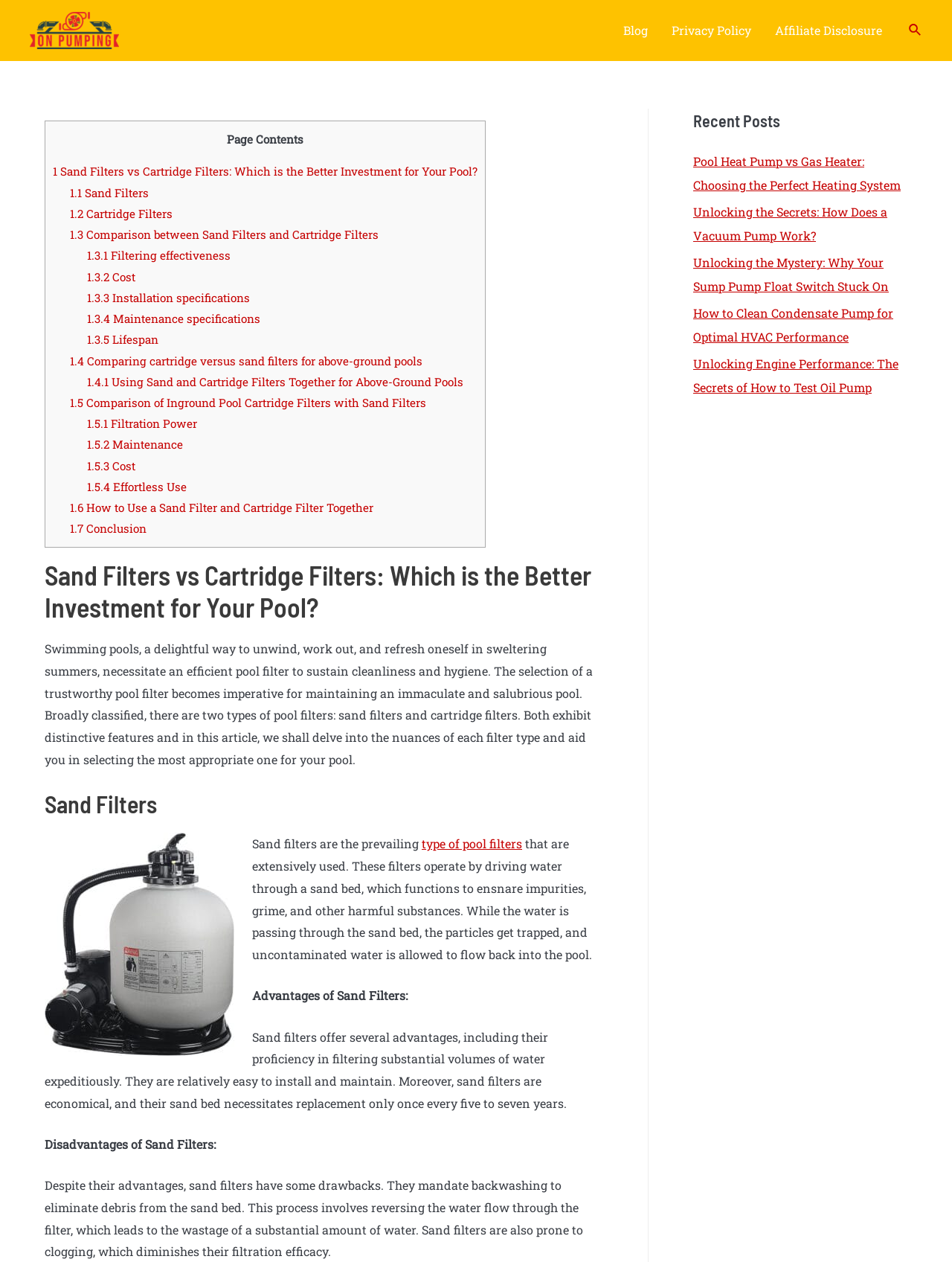Could you find the bounding box coordinates of the clickable area to complete this instruction: "Search for something"?

[0.955, 0.017, 0.969, 0.032]